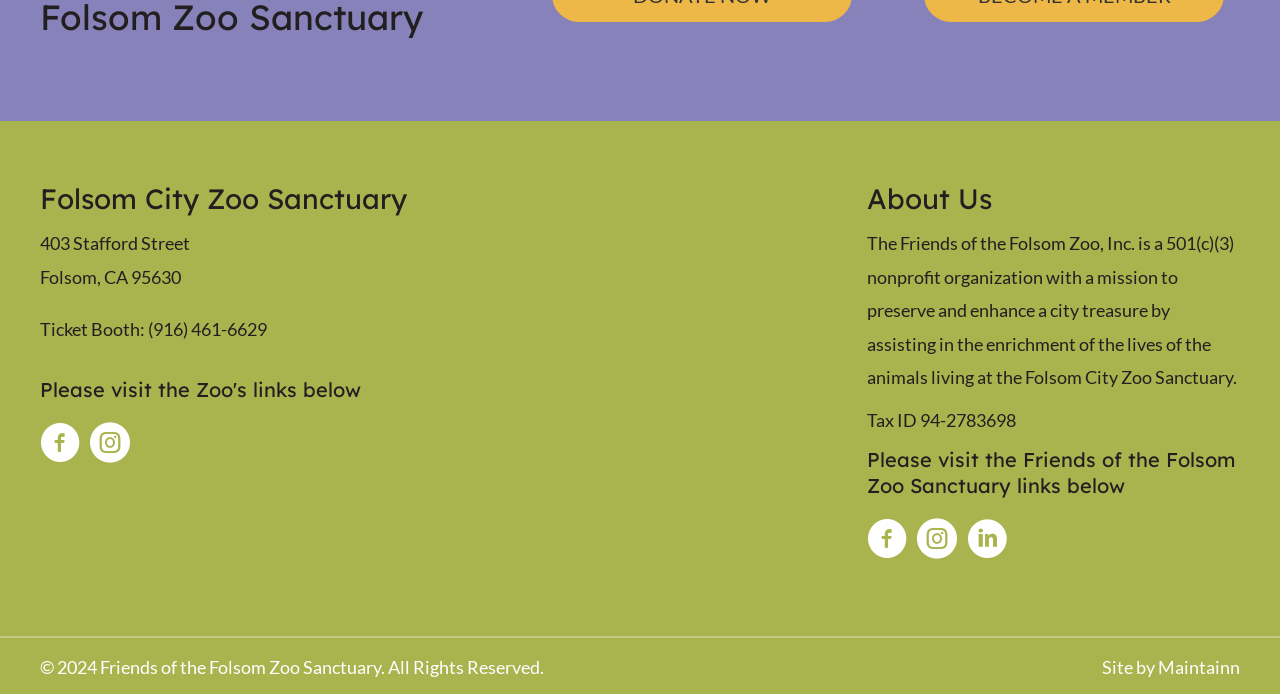Respond with a single word or short phrase to the following question: 
What is the tax ID of the Friends of the Folsom Zoo, Inc.?

94-2783698